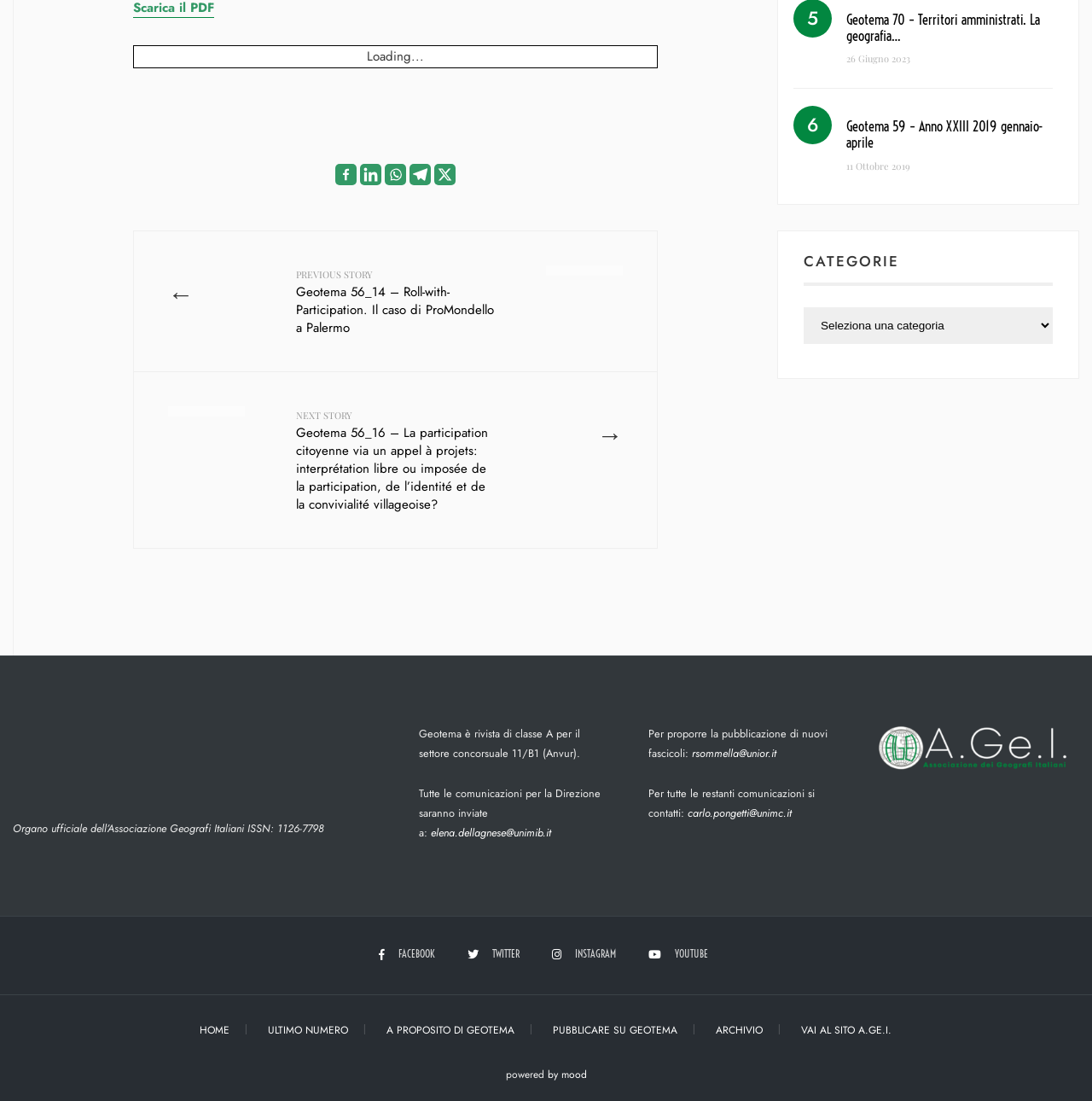How many social media links are there?
Refer to the image and give a detailed answer to the query.

I counted the social media links at the bottom of the webpage, including Facebook, Twitter, Instagram, YouTube, and another Facebook link.